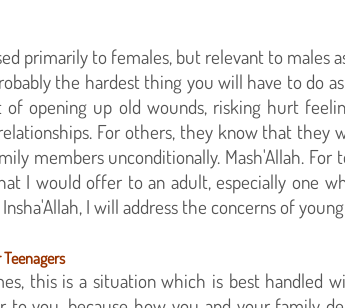With reference to the screenshot, provide a detailed response to the question below:
Who is the image and text intended for?

According to the caption, the image and accompanying text serve as a crucial educational resource, guiding both new and prospective Muslims in understanding the essence of their beliefs.